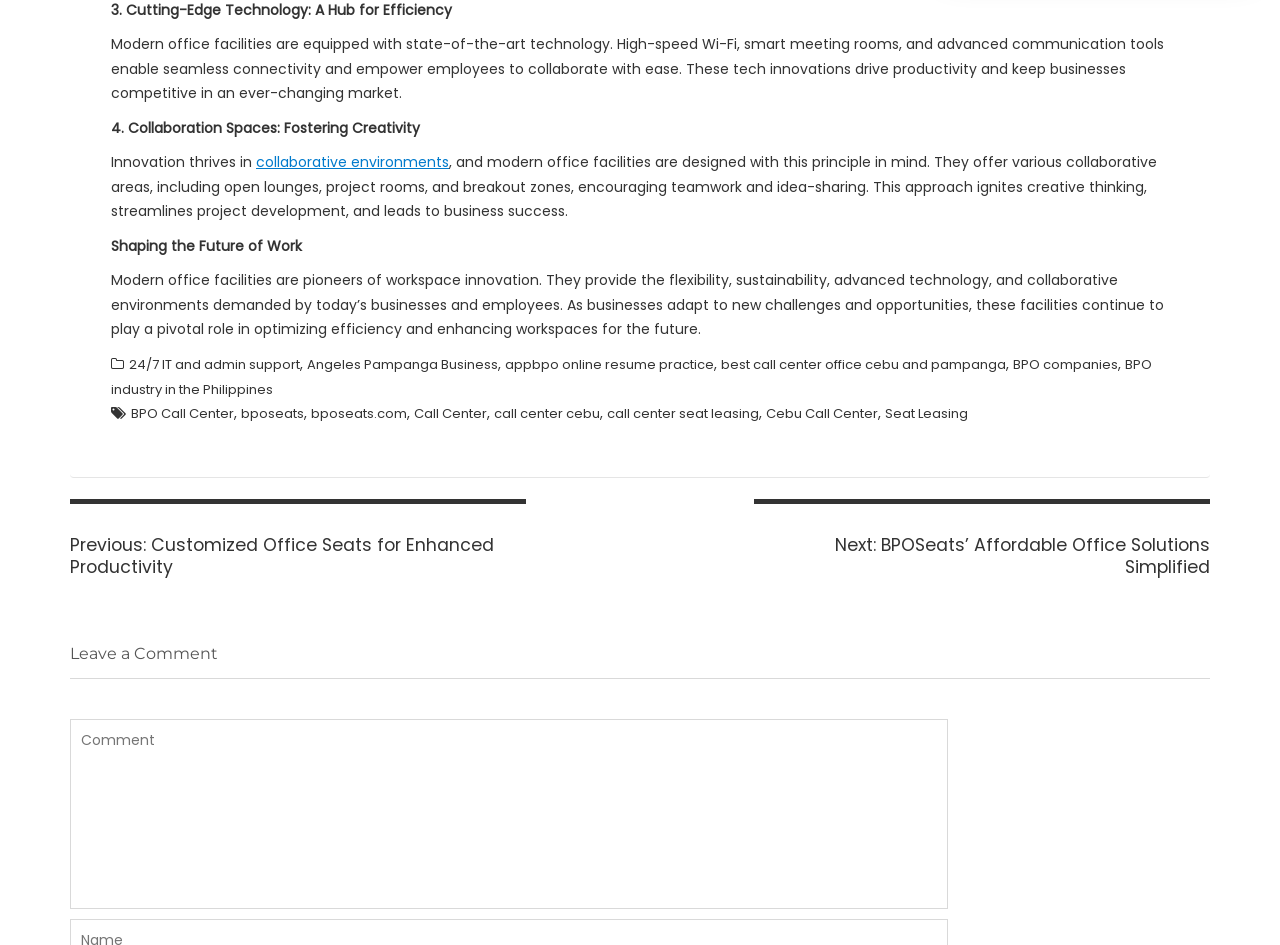Please find the bounding box for the UI element described by: "BPO companies".

[0.791, 0.375, 0.873, 0.396]